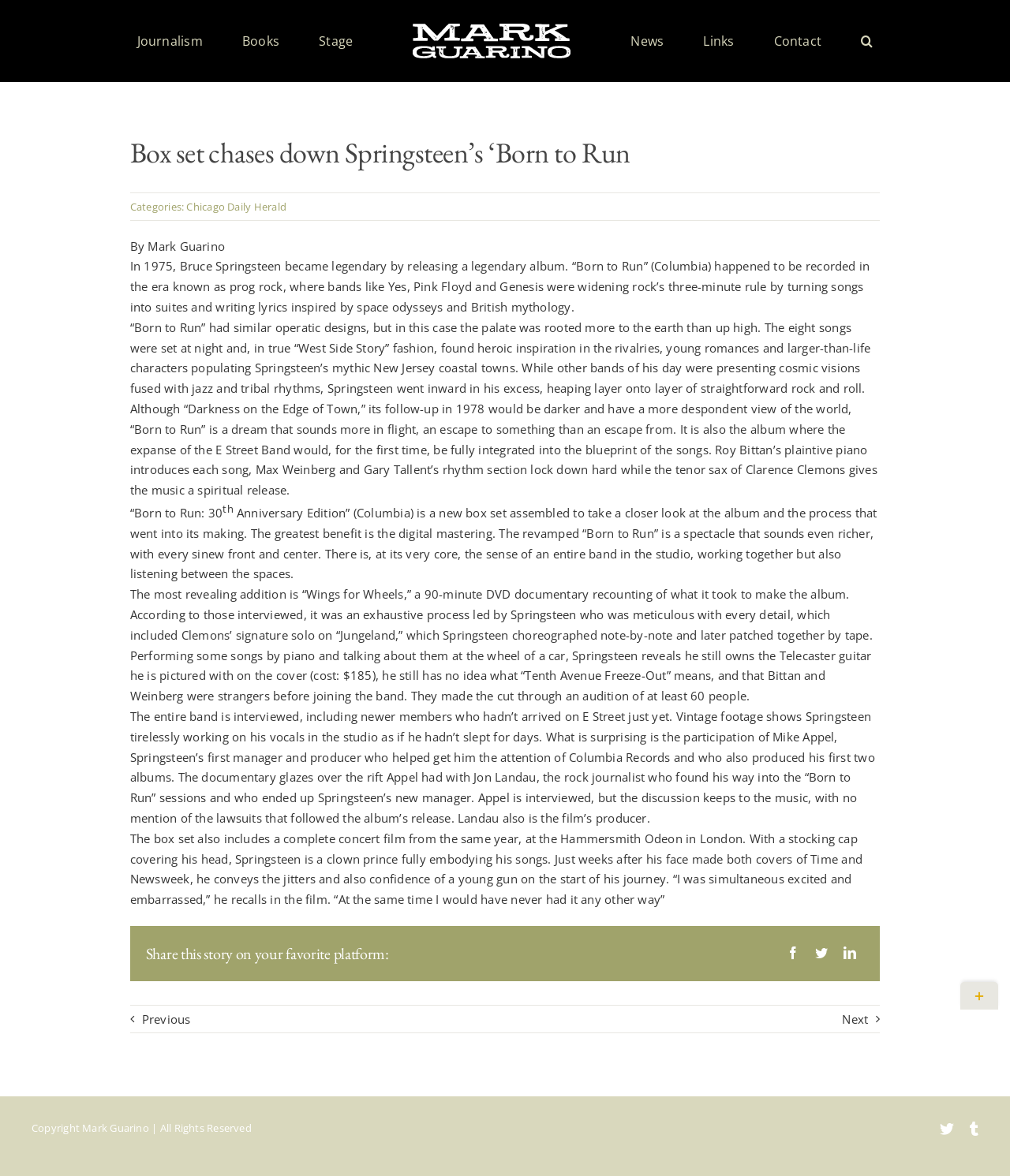Determine the bounding box of the UI component based on this description: "alt="Mark Guarino Logo"". The bounding box coordinates should be four float values between 0 and 1, i.e., [left, top, right, bottom].

[0.409, 0.02, 0.565, 0.05]